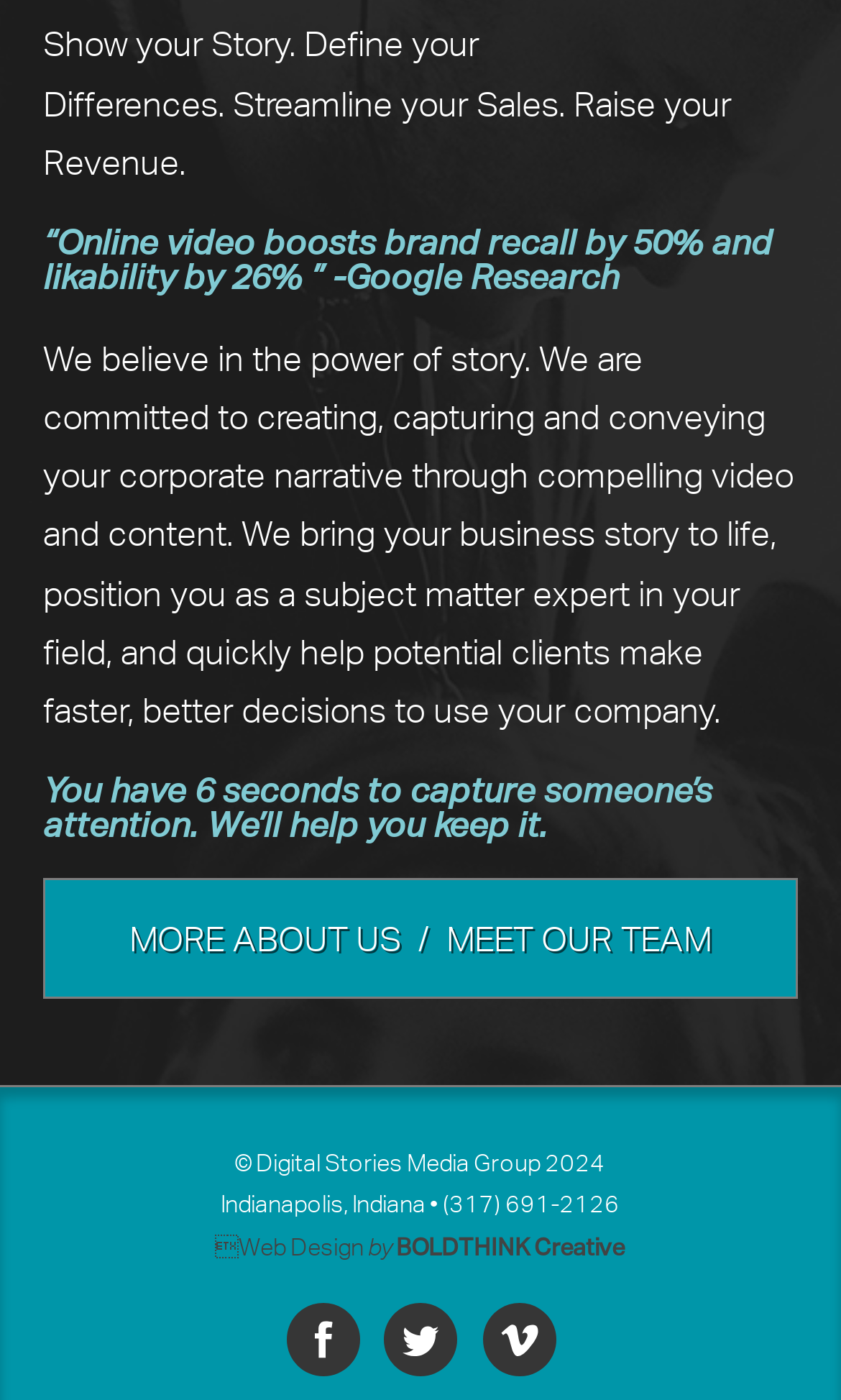Reply to the question with a single word or phrase:
What is the company's contact number?

(317) 691-2126